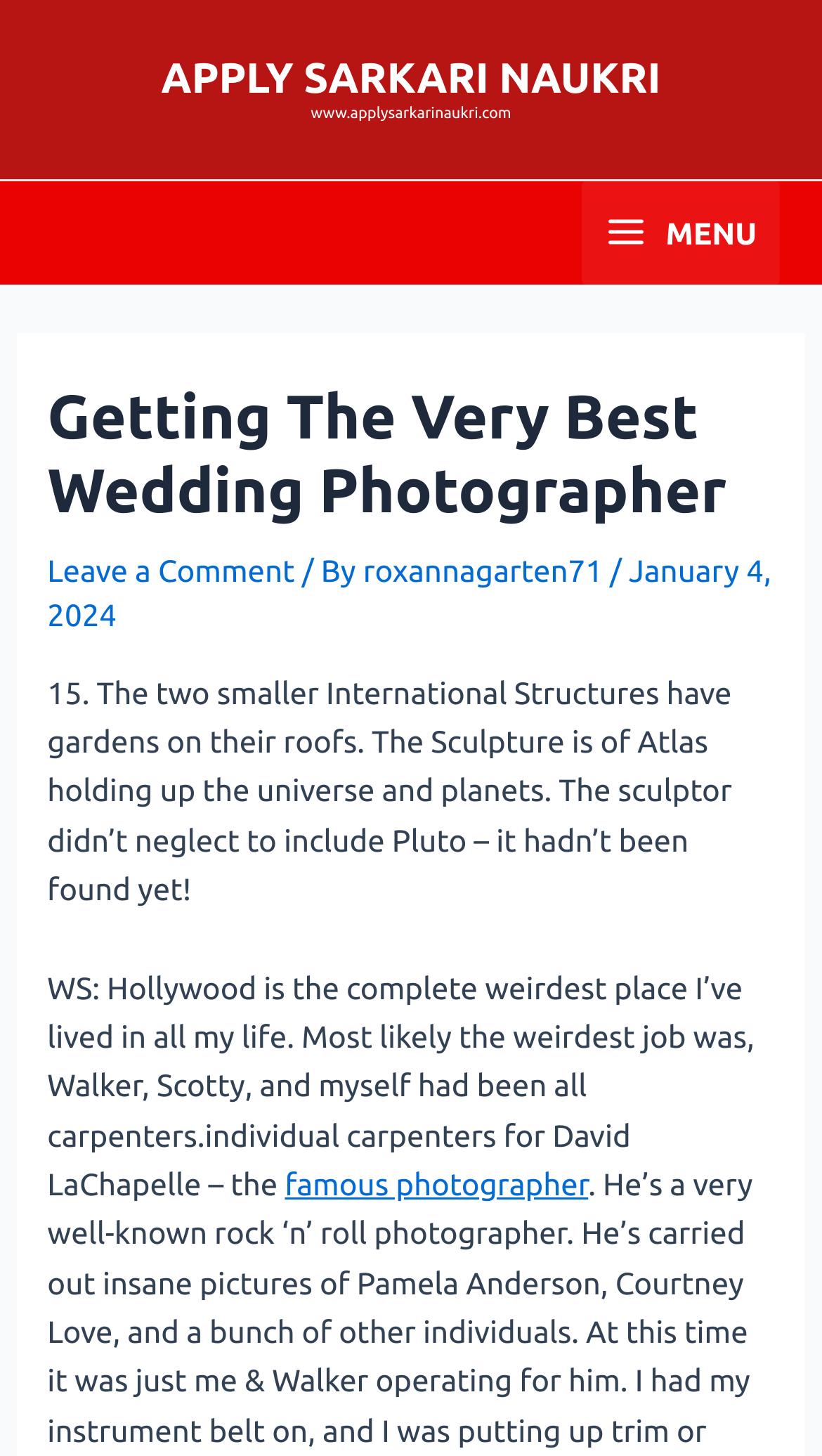Provide a short answer to the following question with just one word or phrase: Who is the author of the post?

roxannagarten71